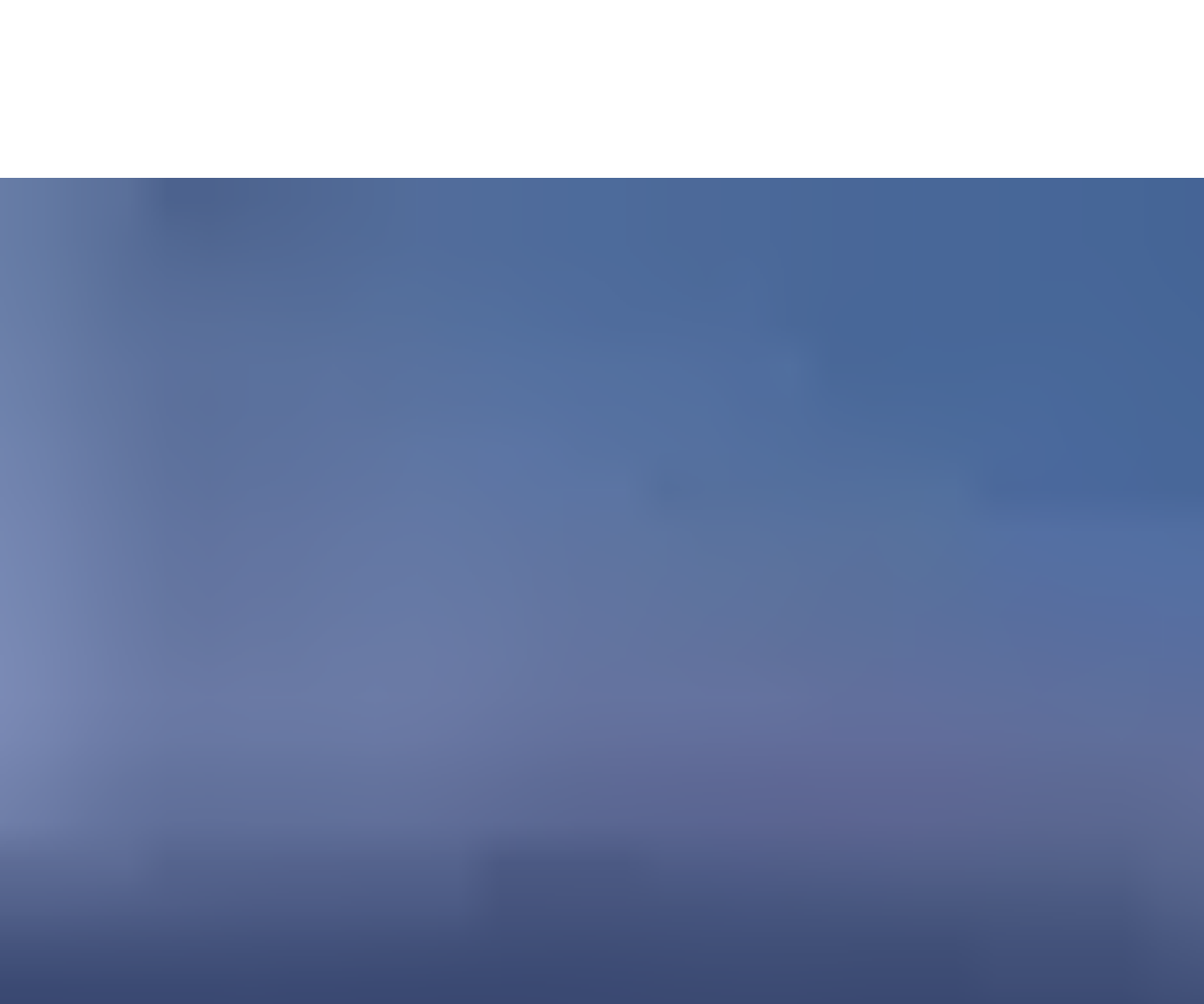Locate the bounding box coordinates of the area where you should click to accomplish the instruction: "Click on the 'Business centers' tab".

[0.523, 0.409, 0.647, 0.452]